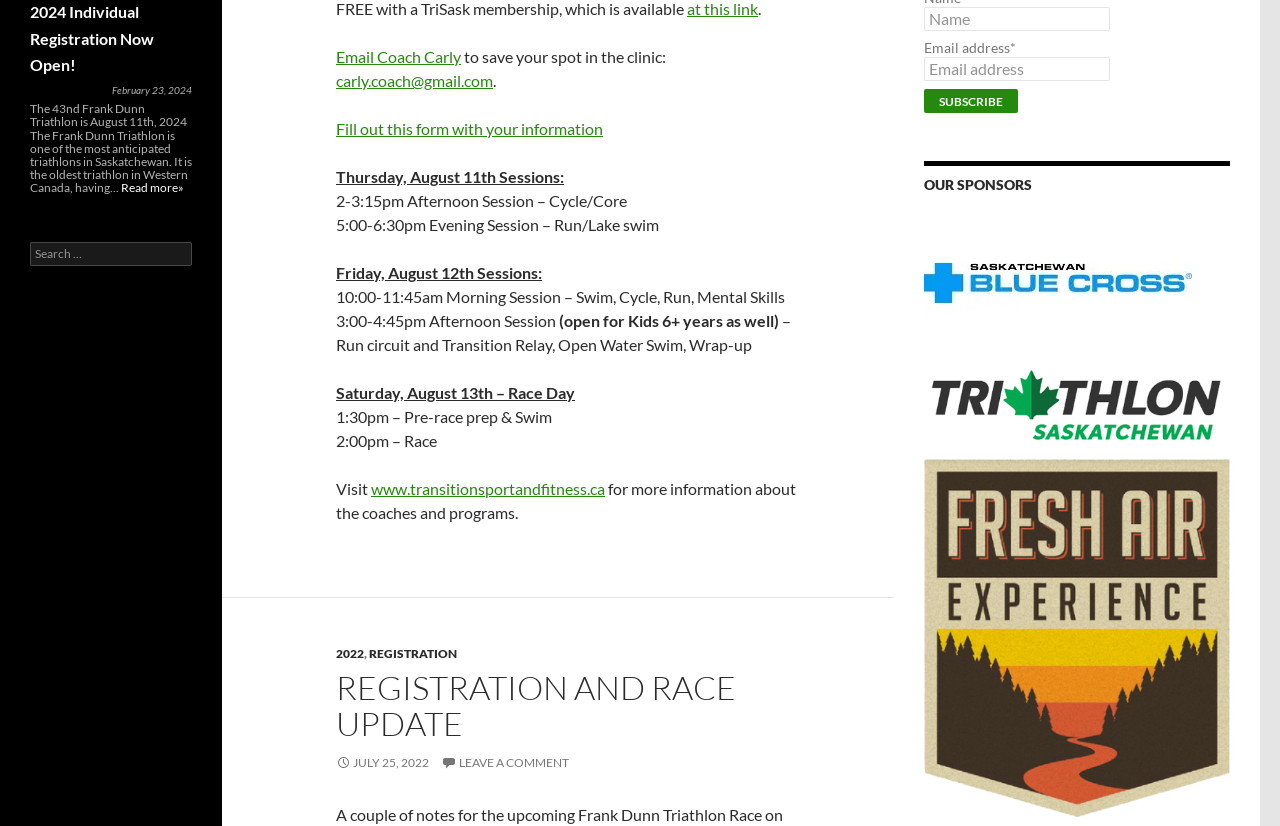Identify the bounding box for the UI element specified in this description: "aria-label="Search input" name="s" placeholder="Search CESA"". The coordinates must be four float numbers between 0 and 1, formatted as [left, top, right, bottom].

None